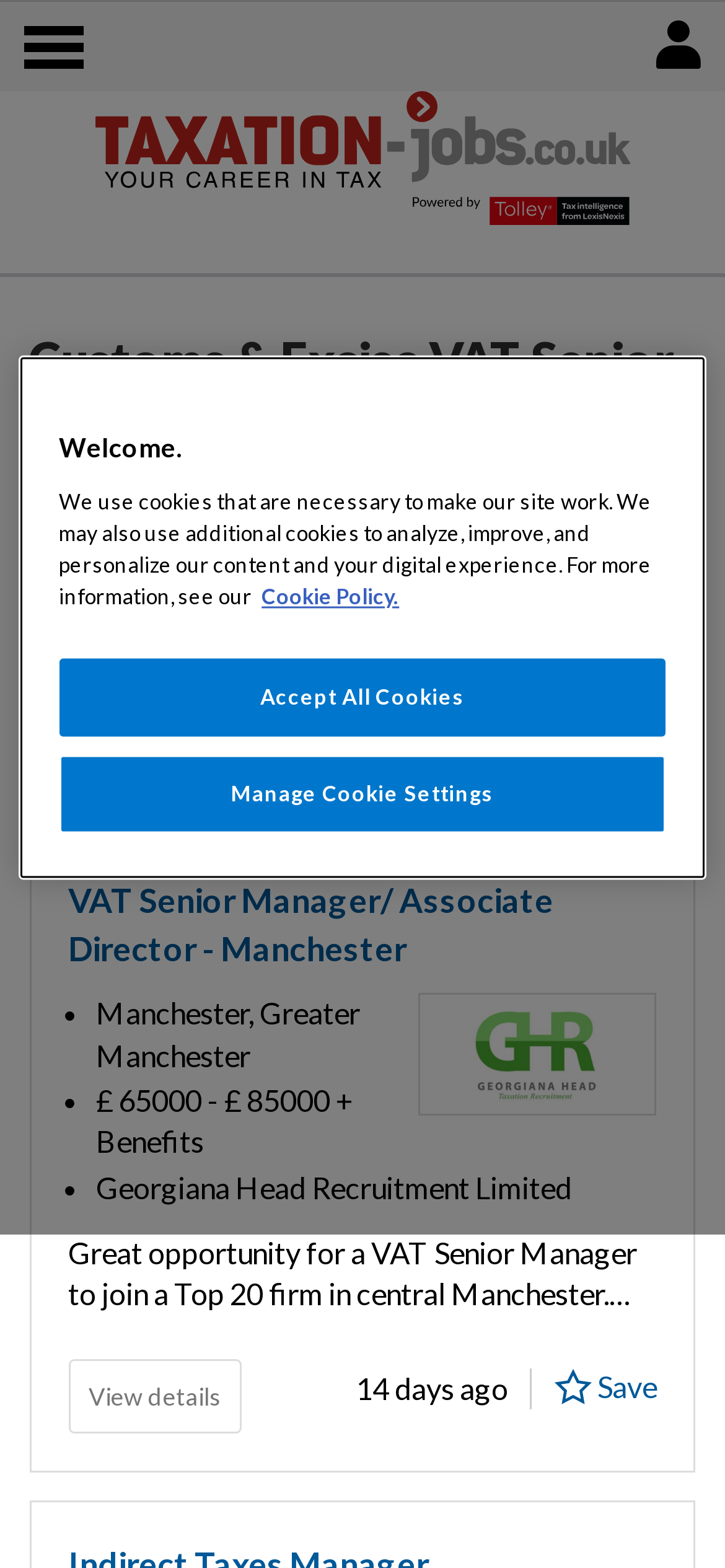Highlight the bounding box coordinates of the region I should click on to meet the following instruction: "Create a job alert".

[0.066, 0.482, 0.934, 0.534]